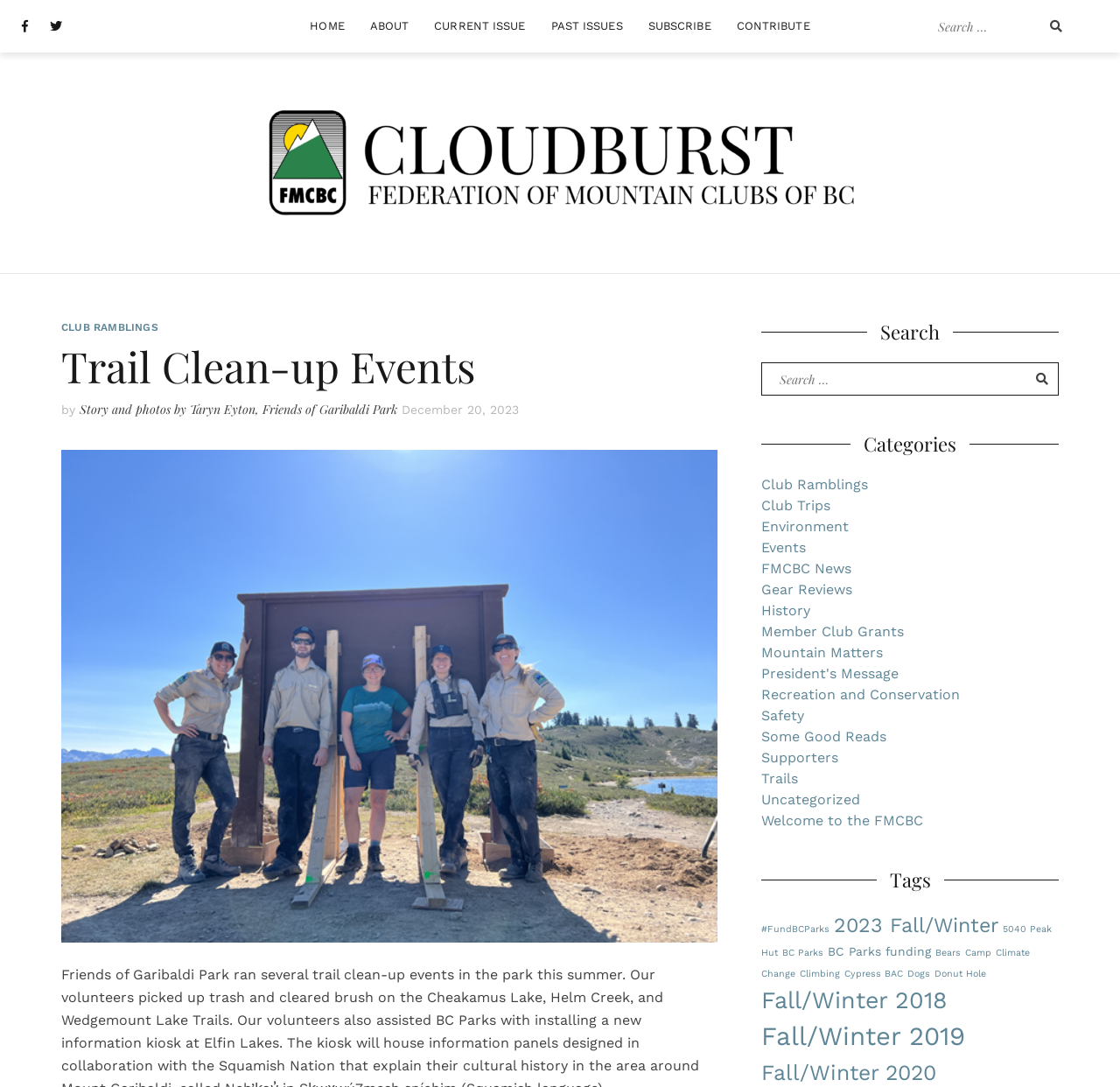Offer an in-depth caption of the entire webpage.

The webpage appears to be a blog or news article page from the Cloudburst website. At the top, there is a search bar with a magnifying glass icon and a "Search for:" label. Next to the search bar, there are several links to social media platforms, including Facebook and Twitter.

Below the search bar, there is a navigation menu with links to various sections of the website, including "HOME", "ABOUT", "CURRENT ISSUE", "PAST ISSUES", "SUBSCRIBE", and "CONTRIBUTE".

The main content of the page is an article titled "Trail Clean-up Events" with a subheading "by Taryn Eyton, Friends of Garibaldi Park". The article is accompanied by an image. The text of the article is not explicitly described, but it appears to be a story about trail clean-up events in Garibaldi Park.

To the right of the article, there is a sidebar with several sections. The first section is a search bar, similar to the one at the top of the page. Below the search bar, there are headings for "Categories" and "Tags". Under the "Categories" heading, there are 21 links to different categories, including "Club Ramblings", "Club Trips", and "Environment". Under the "Tags" heading, there are 15 links to different tags, including "#FundBCParks", "2023 Fall/Winter", and "BC Parks funding".

Overall, the webpage appears to be a blog or news article page with a focus on outdoor activities and conservation. The layout is clean and organized, with a clear hierarchy of information and easy-to-use navigation.